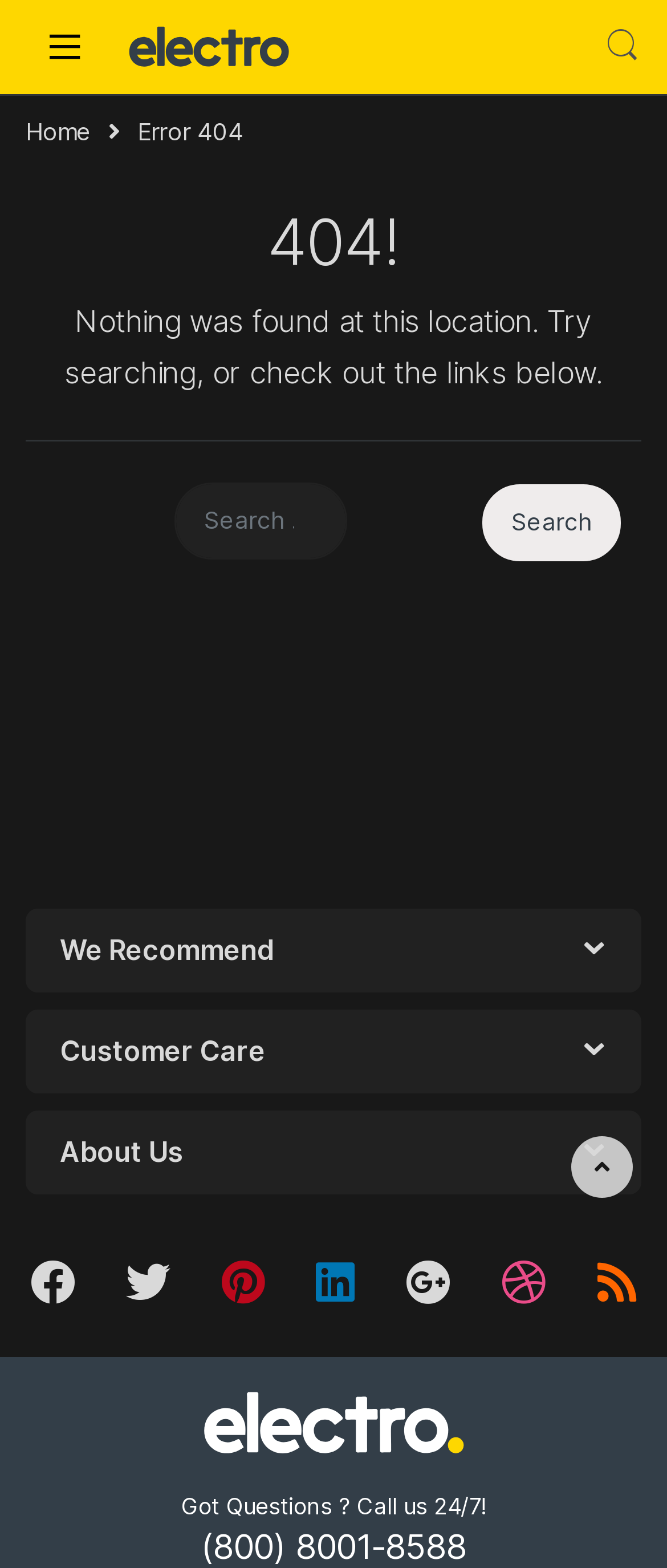Using the information in the image, could you please answer the following question in detail:
What is the error code displayed on the page?

The error code is displayed as a heading '404!' on the page, indicating that the requested resource could not be found.